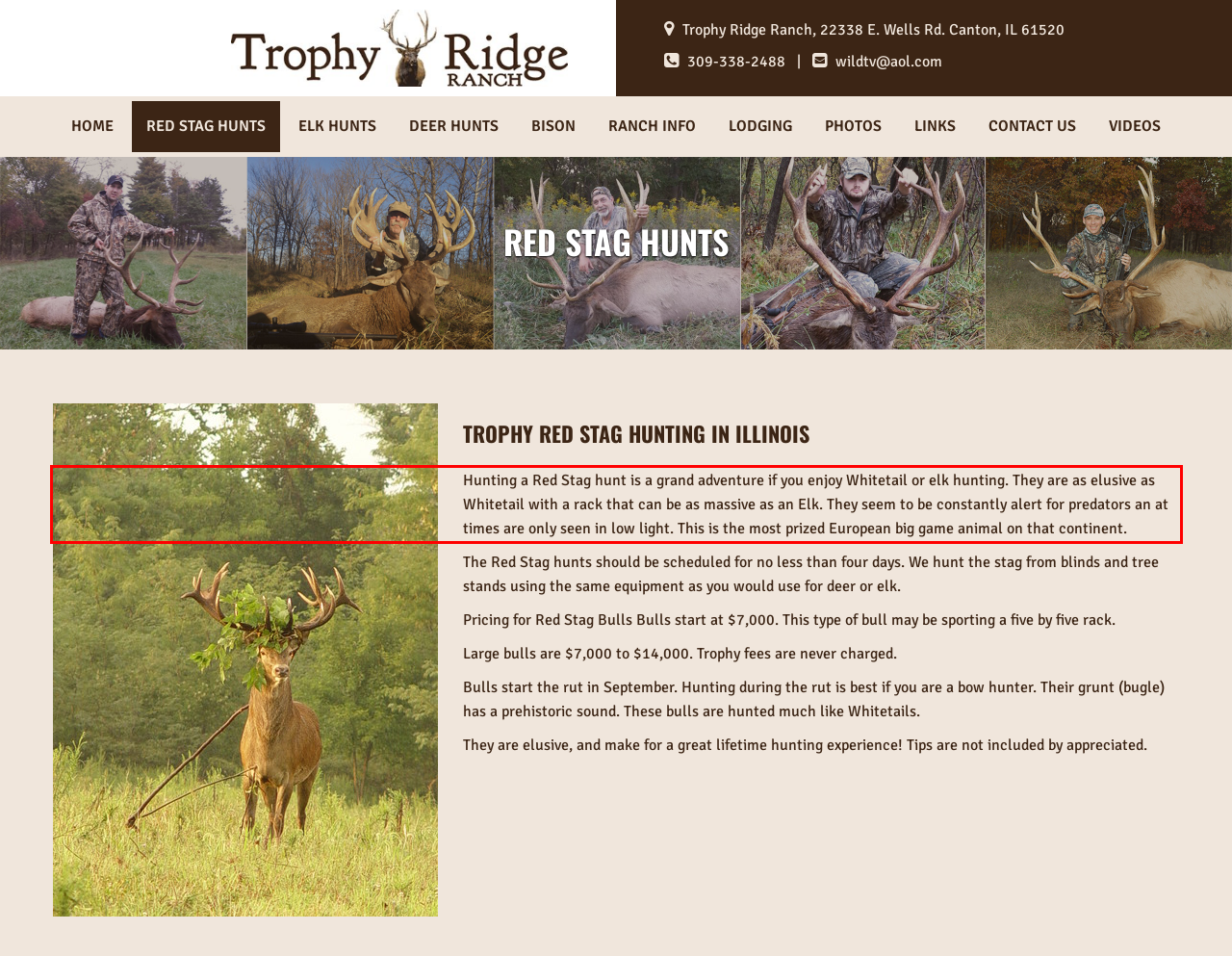Please analyze the provided webpage screenshot and perform OCR to extract the text content from the red rectangle bounding box.

Hunting a Red Stag hunt is a grand adventure if you enjoy Whitetail or elk hunting. They are as elusive as Whitetail with a rack that can be as massive as an Elk. They seem to be constantly alert for predators an at times are only seen in low light. This is the most prized European big game animal on that continent.